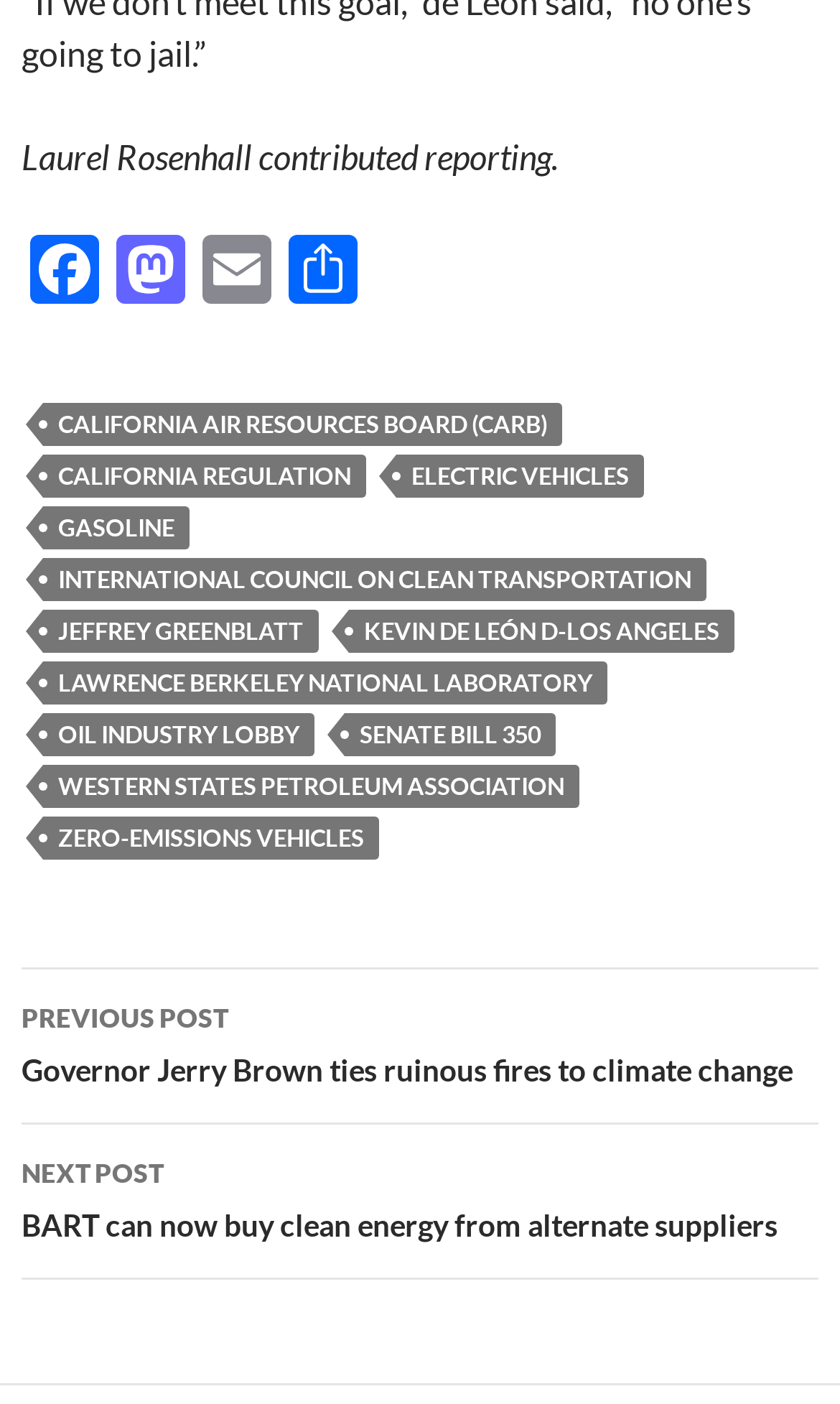Can you identify the bounding box coordinates of the clickable region needed to carry out this instruction: 'Email this article'? The coordinates should be four float numbers within the range of 0 to 1, stated as [left, top, right, bottom].

[0.231, 0.168, 0.333, 0.223]